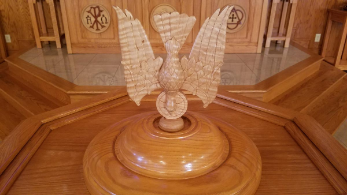Provide your answer to the question using just one word or phrase: What is the atmosphere of the sanctuary?

Peaceful